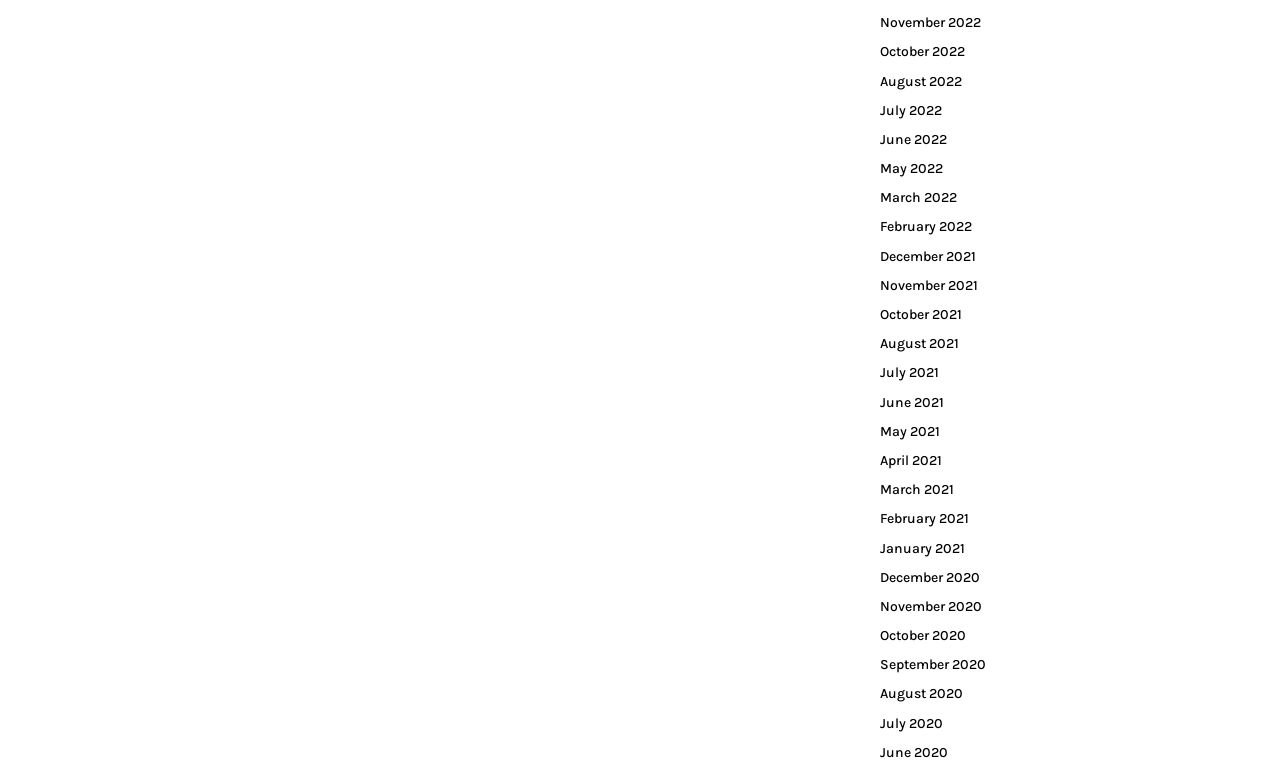Identify and provide the bounding box for the element described by: "June 2022".

[0.688, 0.17, 0.74, 0.193]